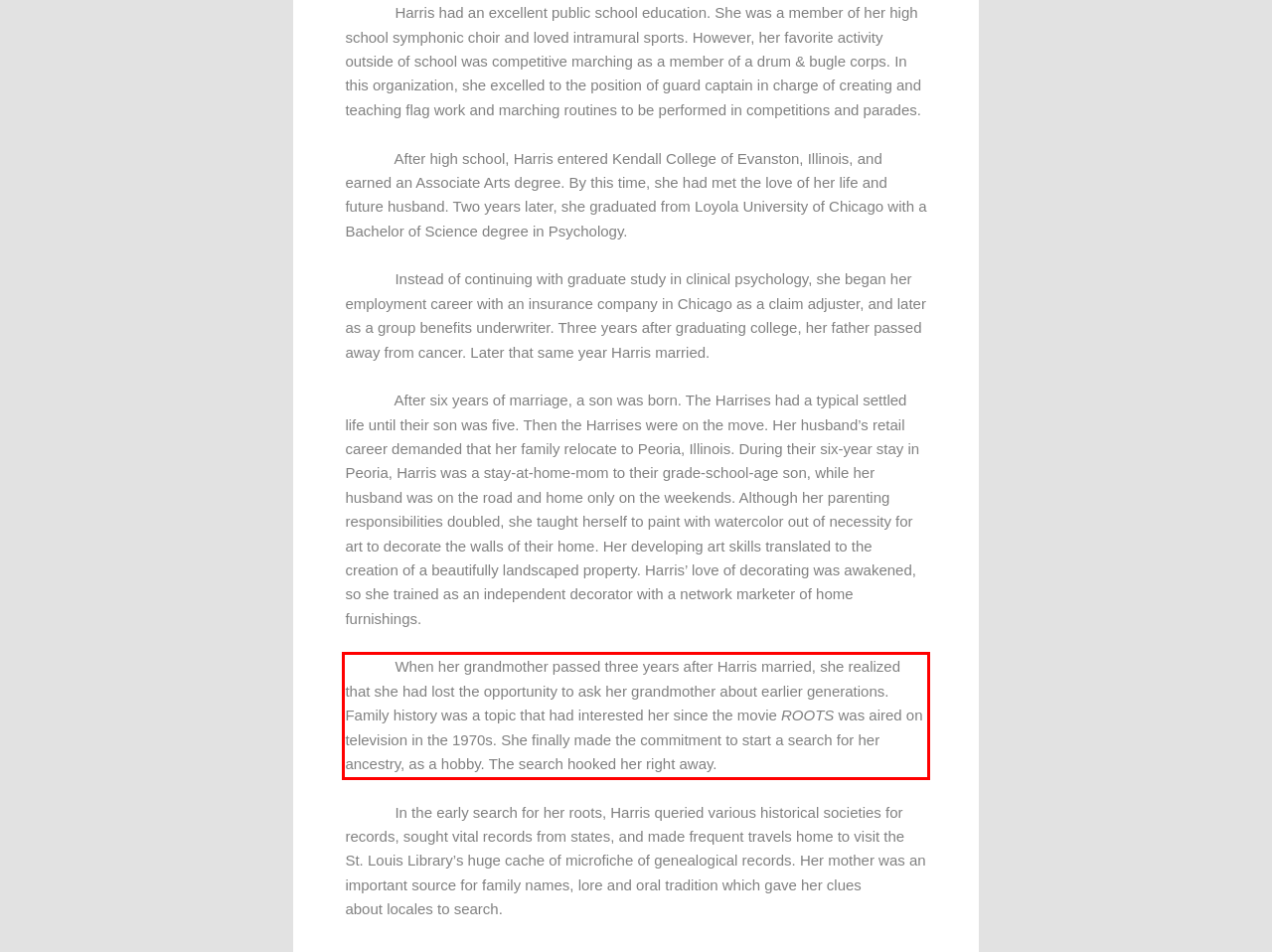Examine the screenshot of the webpage, locate the red bounding box, and generate the text contained within it.

When her grandmother passed three years after Harris married, she realized that she had lost the opportunity to ask her grandmother about earlier generations. Family history was a topic that had interested her since the movie ROOTS was aired on television in the 1970s. She finally made the commitment to start a search for her ancestry, as a hobby. The search hooked her right away.